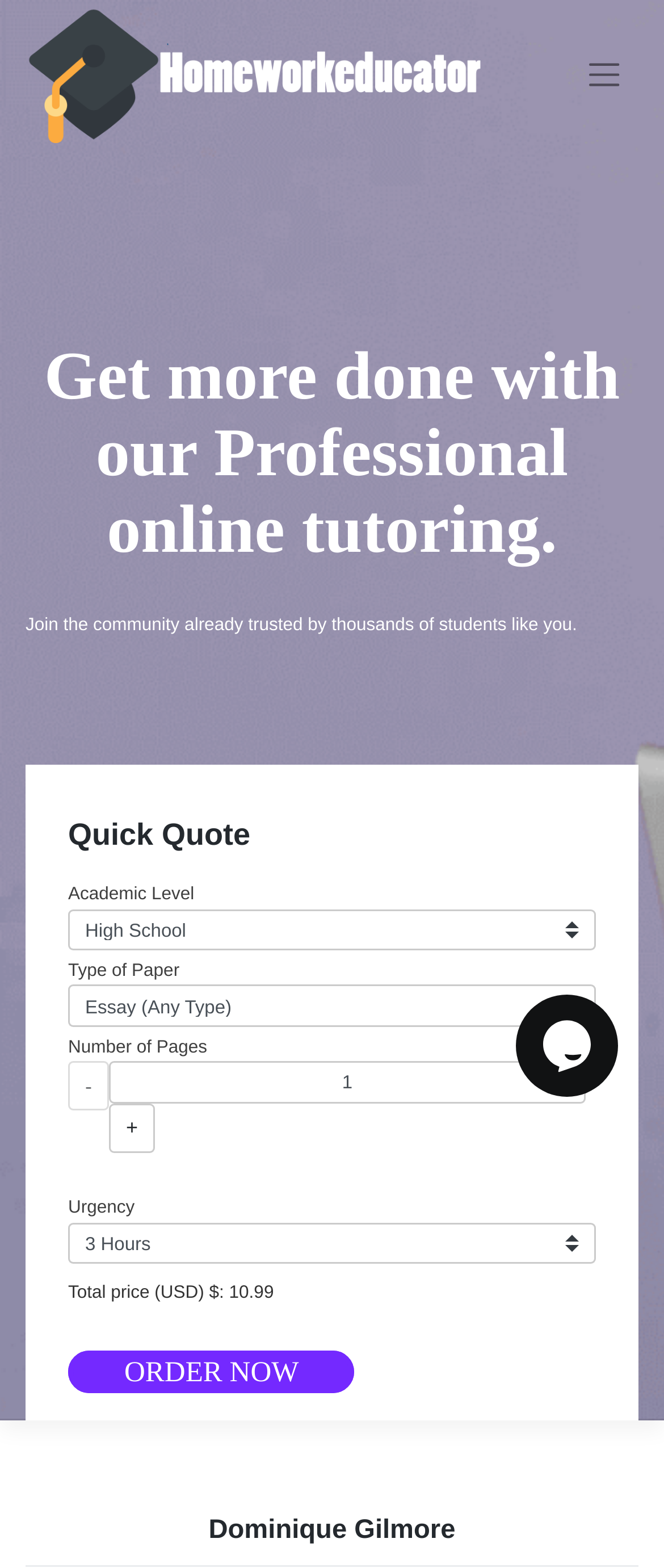Find the bounding box coordinates of the element to click in order to complete the given instruction: "Click the 'ORDER NOW' button."

[0.103, 0.862, 0.535, 0.889]